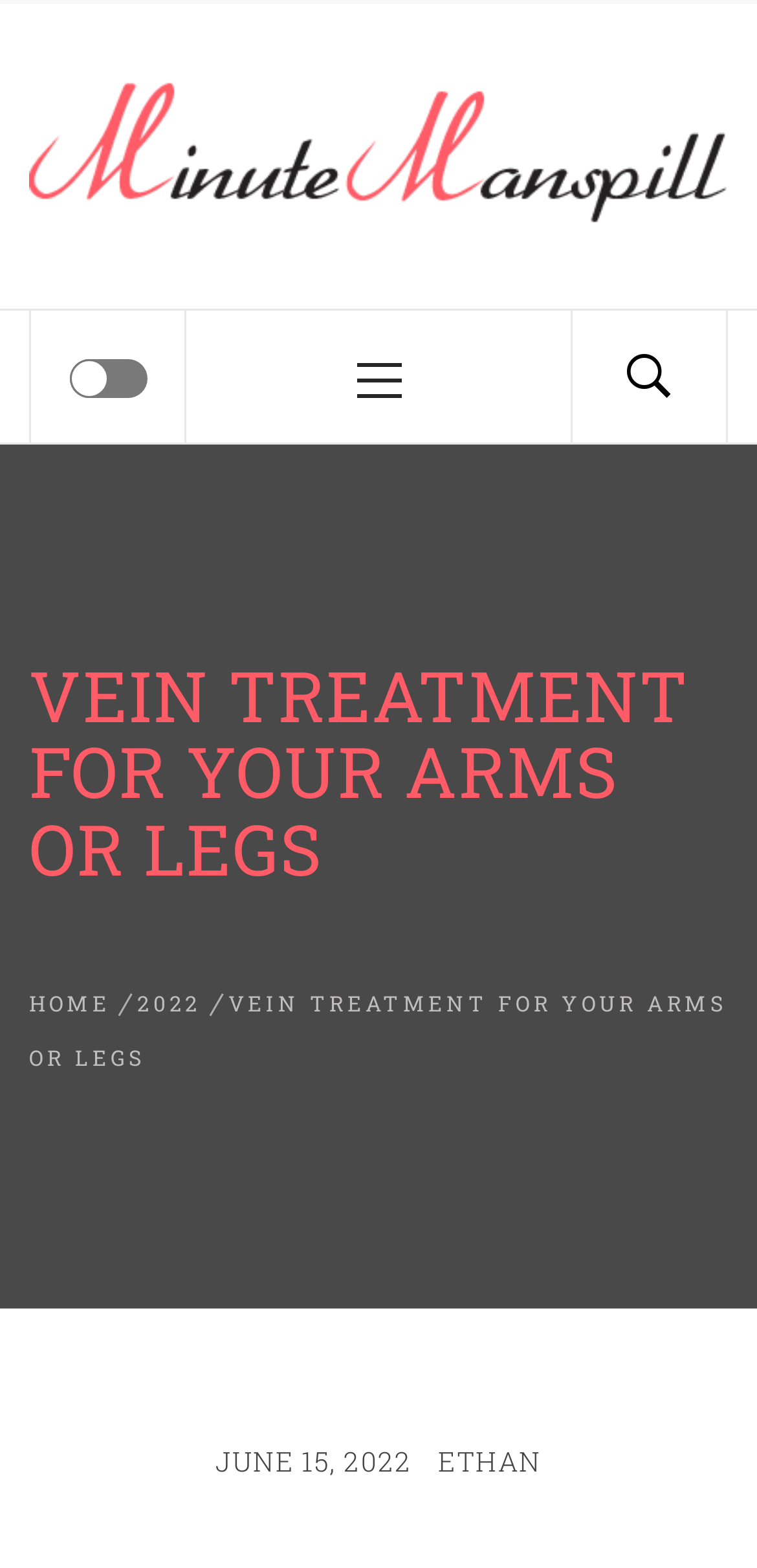Provide the bounding box coordinates of the HTML element this sentence describes: "June 15, 2022June 17, 2022". The bounding box coordinates consist of four float numbers between 0 and 1, i.e., [left, top, right, bottom].

[0.284, 0.92, 0.543, 0.943]